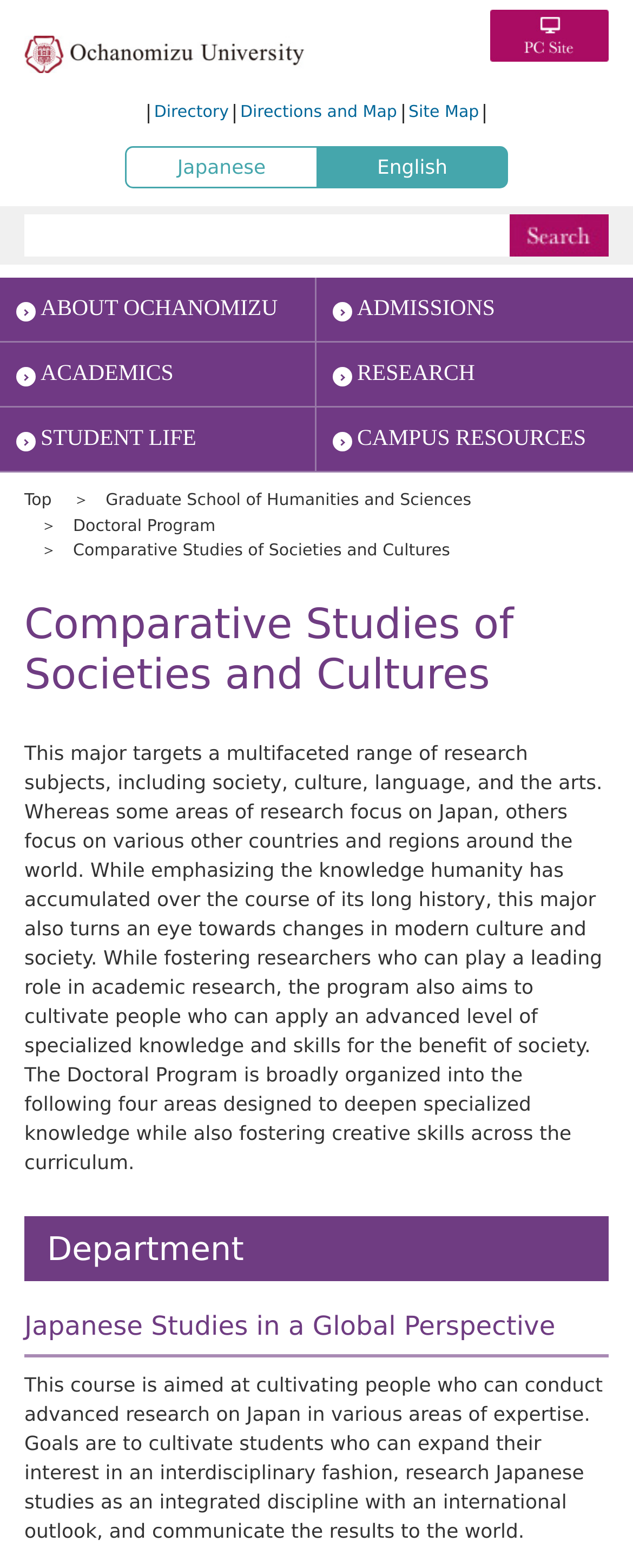Using the webpage screenshot, locate the HTML element that fits the following description and provide its bounding box: "Doctoral Program".

[0.115, 0.33, 0.34, 0.341]